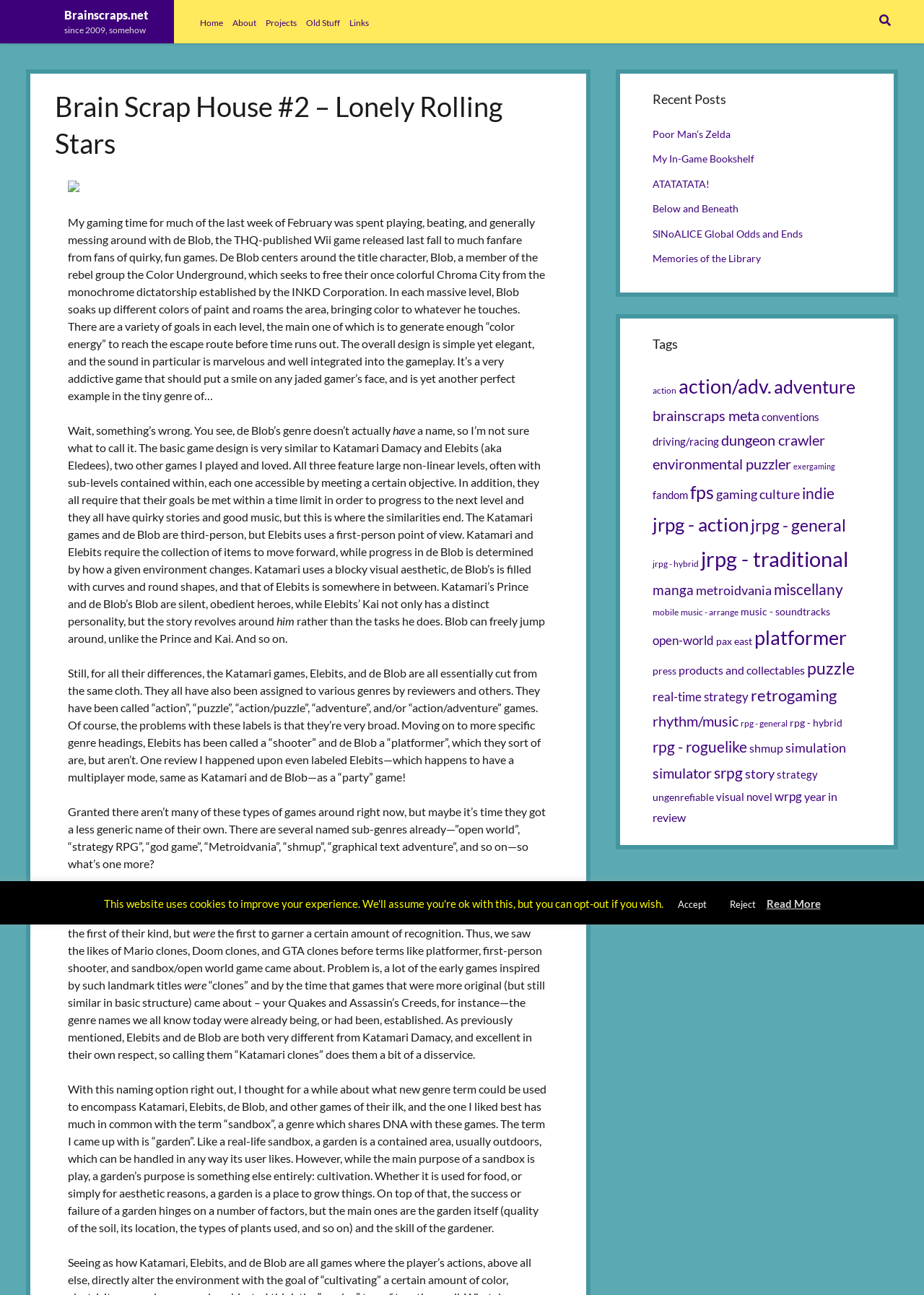Carefully examine the image and provide an in-depth answer to the question: What is the name of the website?

The name of the website can be found at the top of the webpage, which is 'Brain Scrap House #2 – Lonely Rolling Stars – Brainscraps.net'.